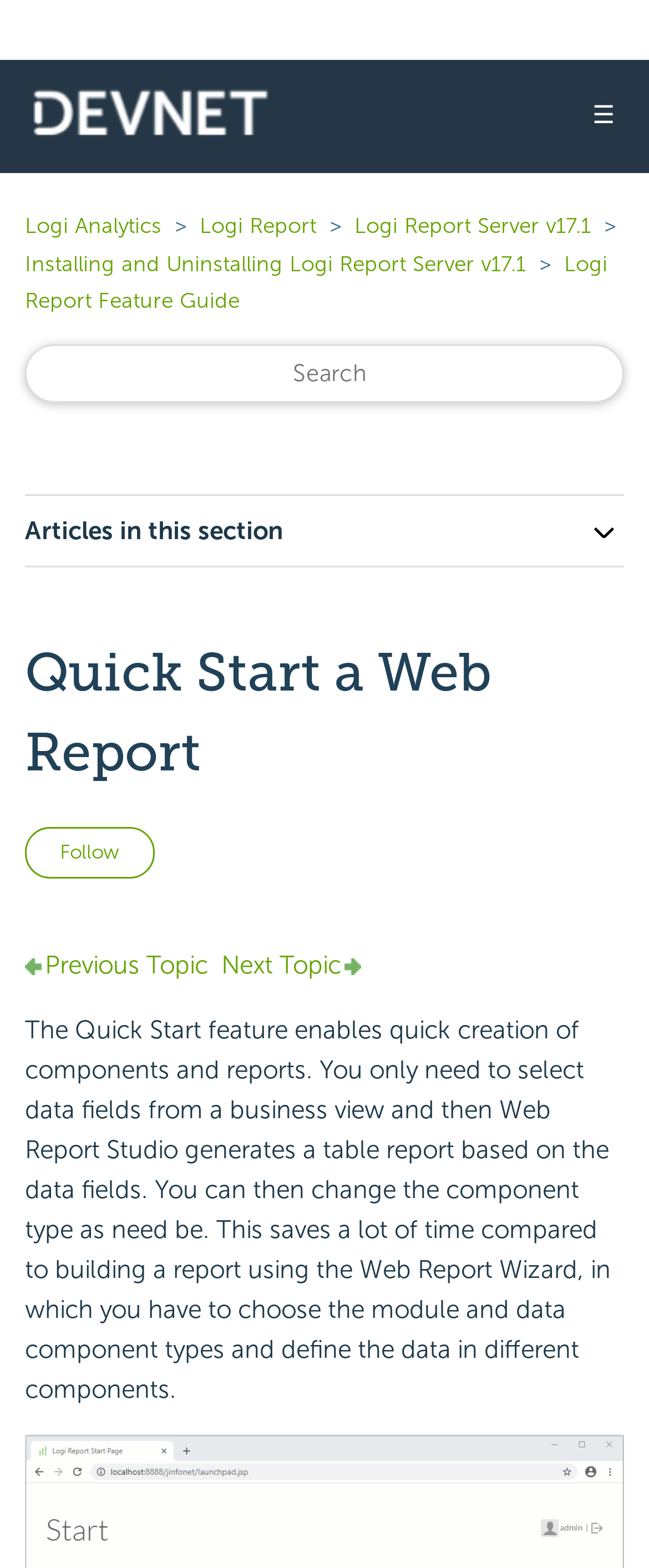Find the bounding box coordinates for the element that must be clicked to complete the instruction: "Click the Previous Topic link". The coordinates should be four float numbers between 0 and 1, indicated as [left, top, right, bottom].

[0.069, 0.605, 0.321, 0.625]